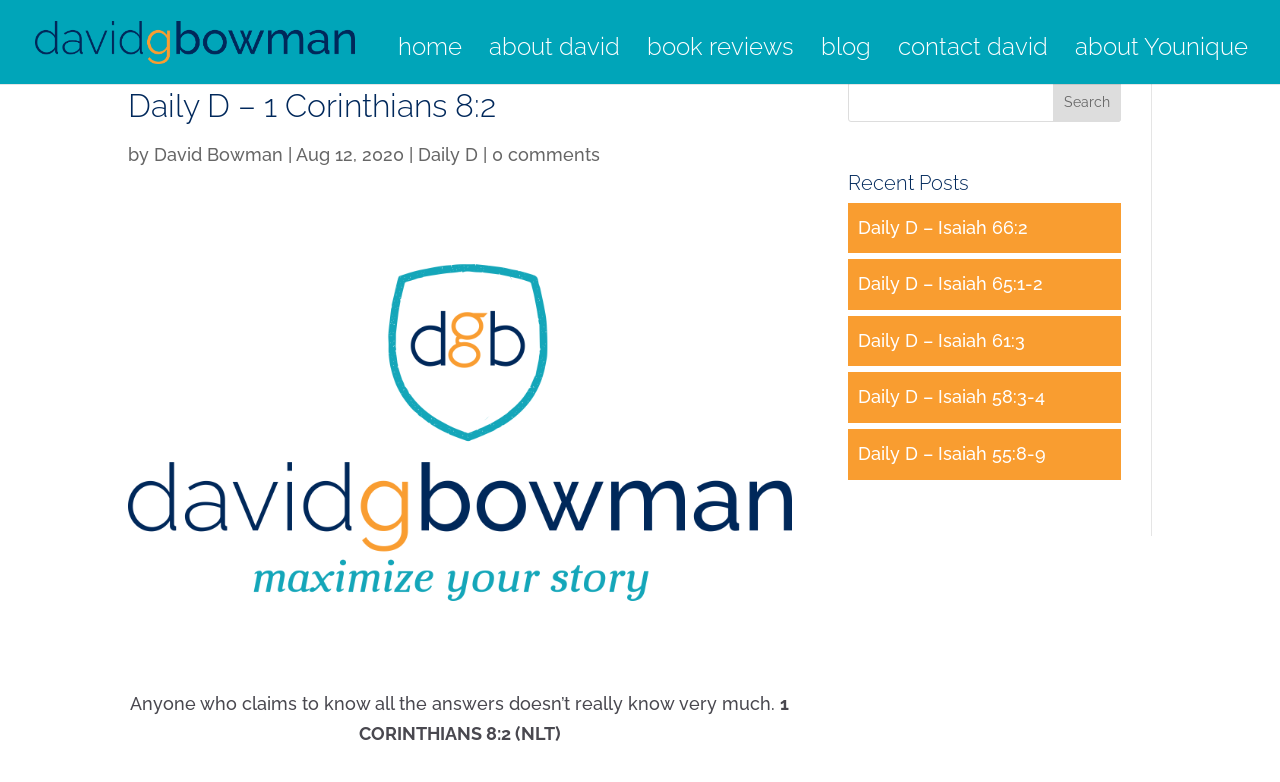Identify and provide the text content of the webpage's primary headline.

Daily D – 1 Corinthians 8:2